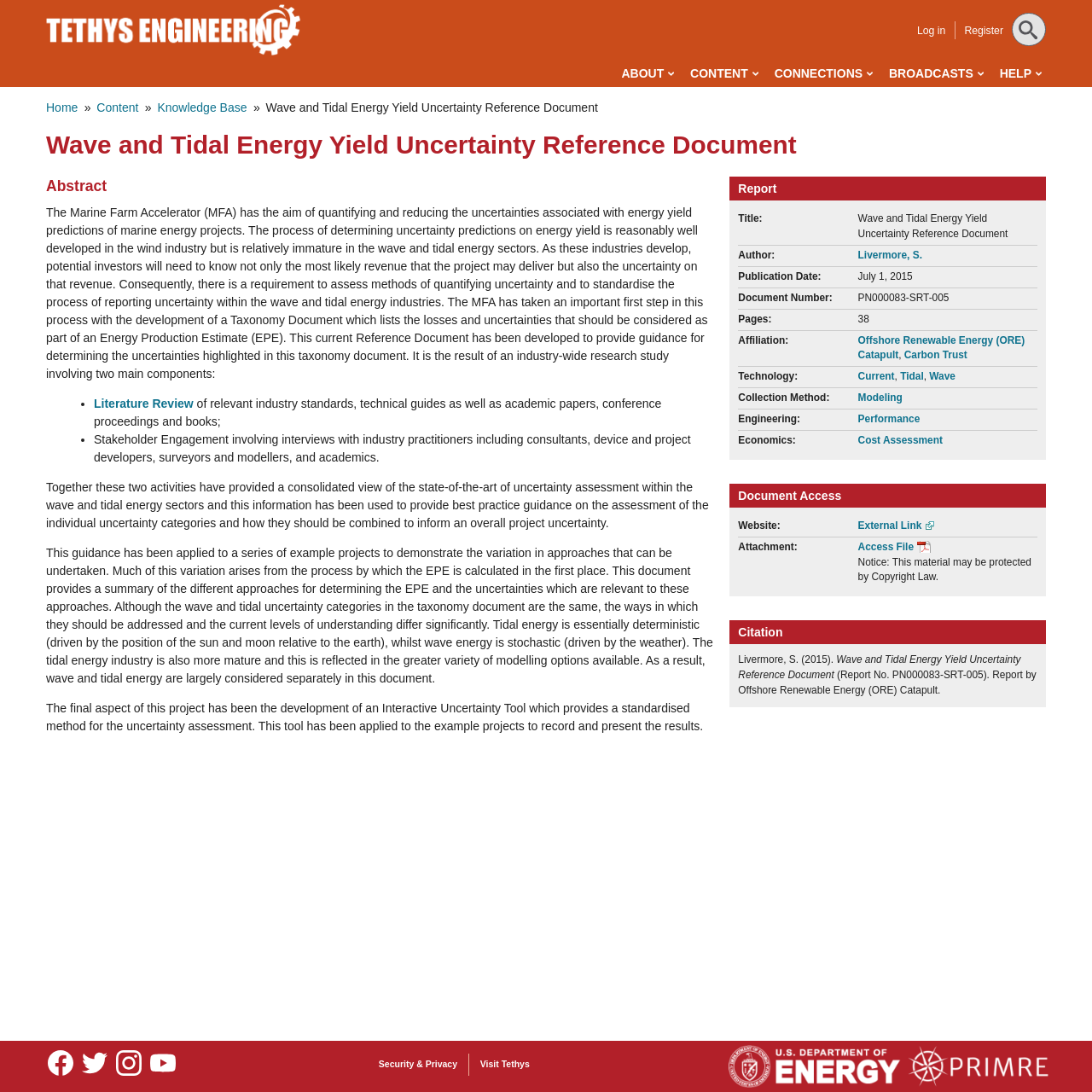Pinpoint the bounding box coordinates of the element that must be clicked to accomplish the following instruction: "Click on the 'Log in' link". The coordinates should be in the format of four float numbers between 0 and 1, i.e., [left, top, right, bottom].

[0.84, 0.023, 0.866, 0.034]